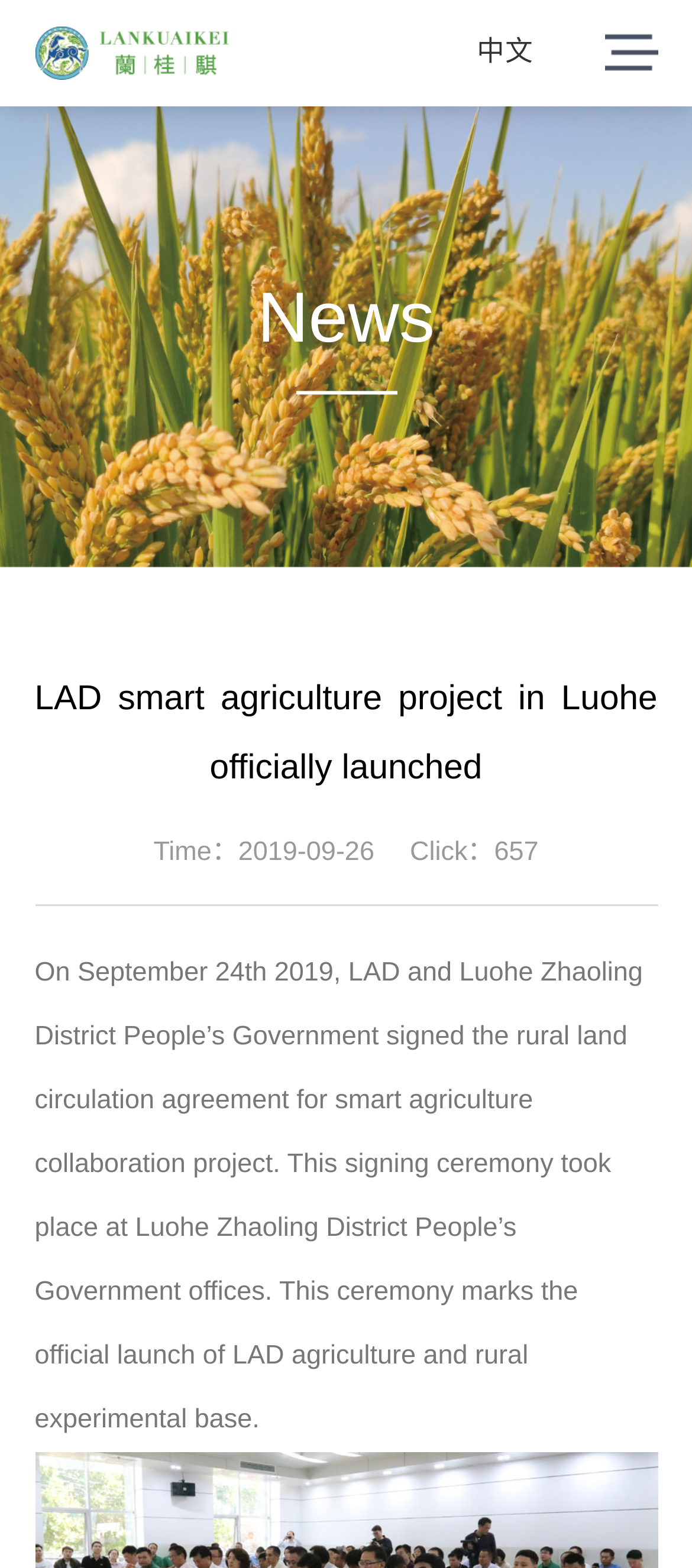What is the location of the signing ceremony?
Examine the screenshot and reply with a single word or phrase.

Luohe Zhaoling District People’s Government offices